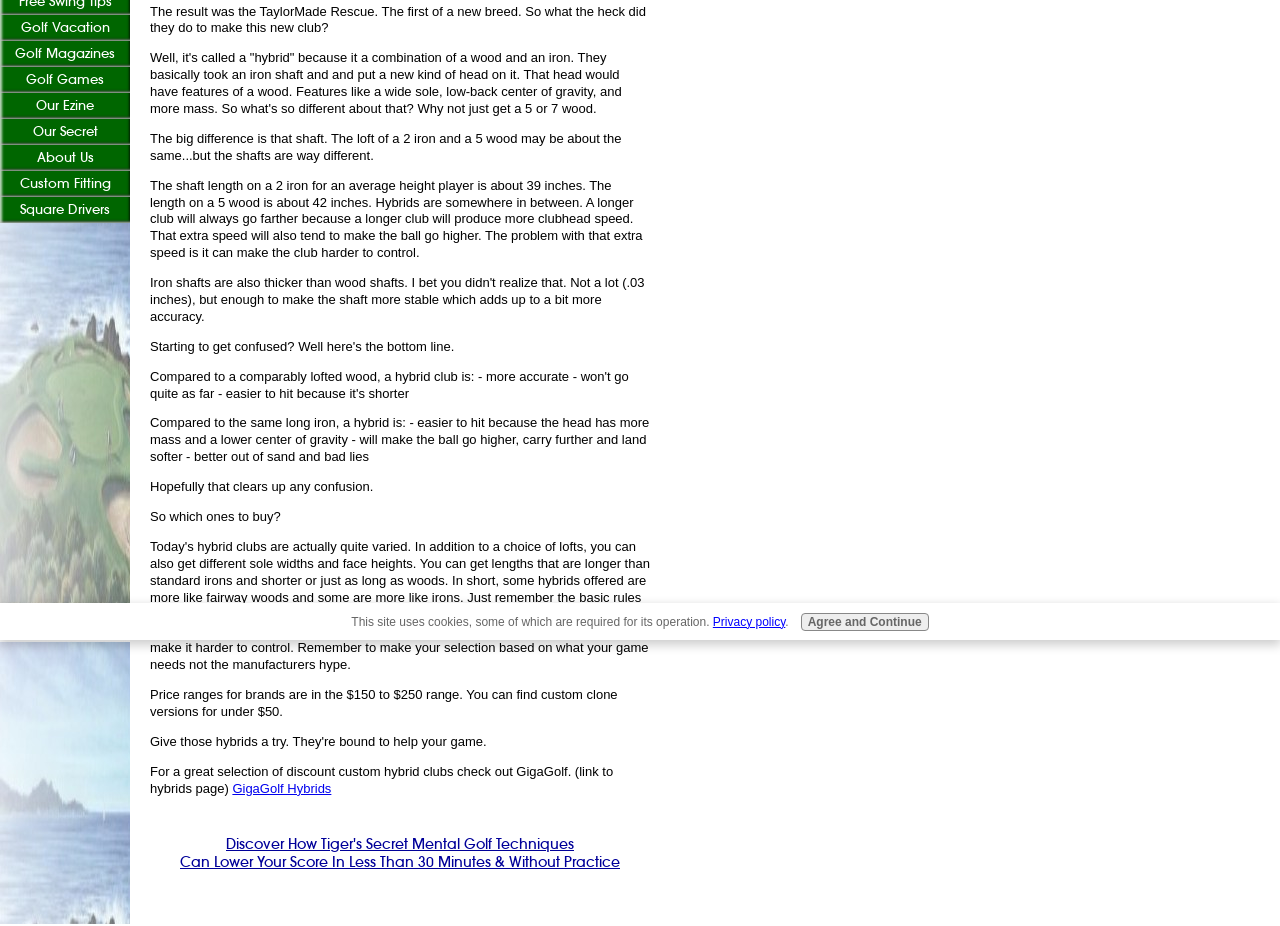Calculate the bounding box coordinates of the UI element given the description: "Agree and Continue".

[0.626, 0.662, 0.726, 0.681]